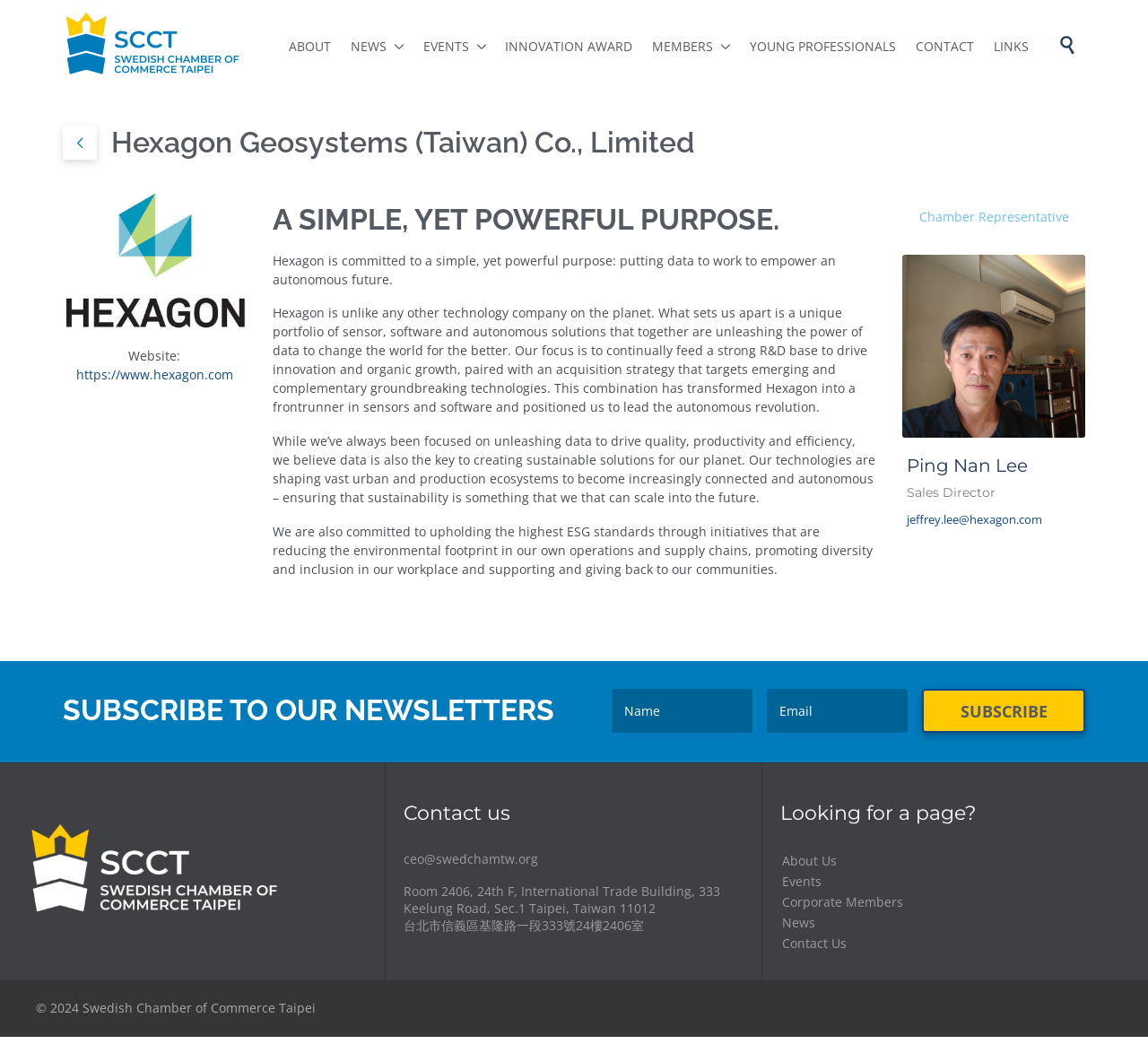Who is the Chamber Representative?
Provide an in-depth and detailed explanation in response to the question.

The webpage has a heading 'Ping Nan Lee' with a subtitle 'Sales Director', indicating that Ping Nan Lee is the Chamber Representative.